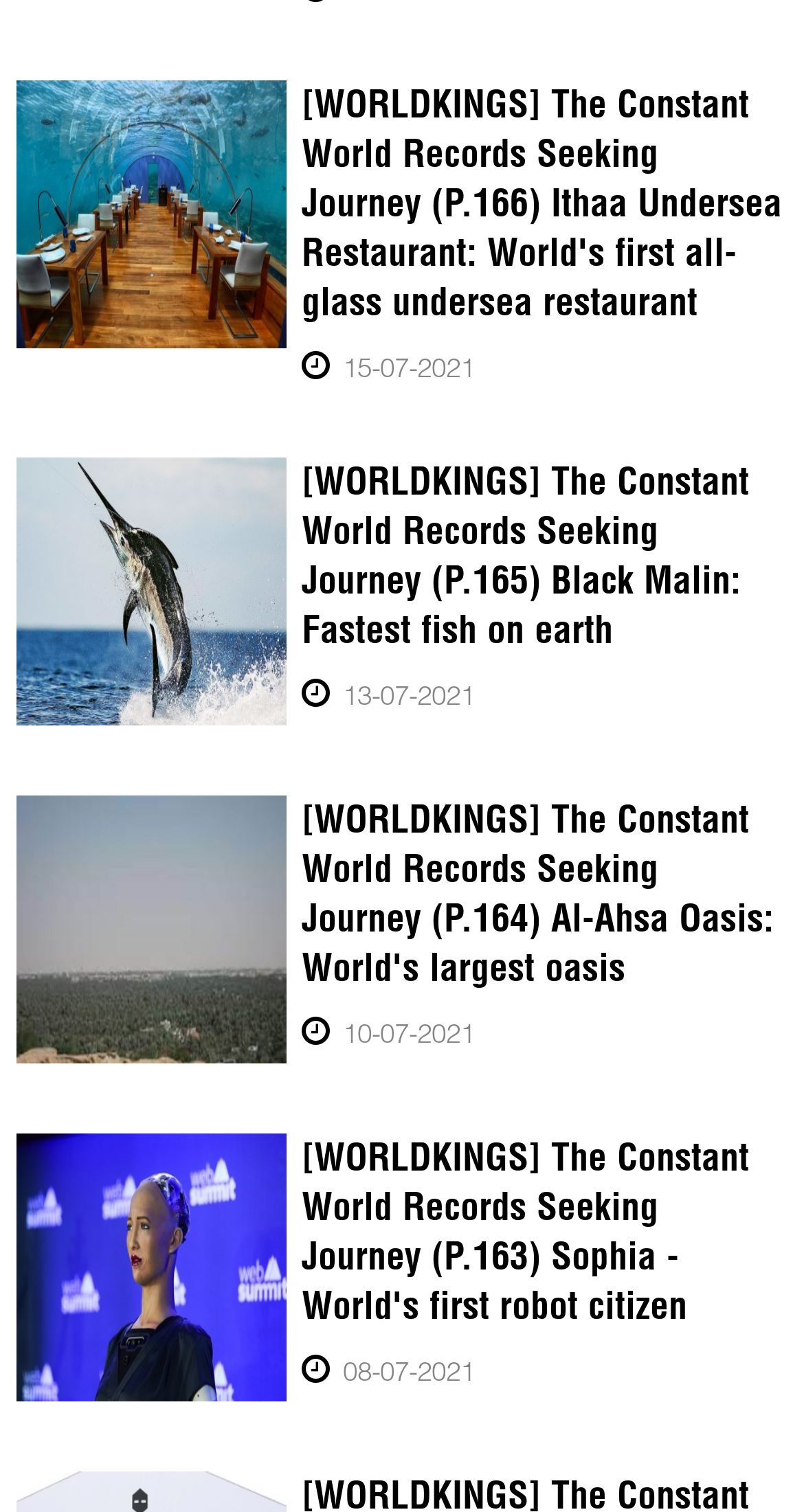What is the date of the latest record?
Please give a detailed answer to the question using the information shown in the image.

I looked at the dates associated with each record and found that the latest one is 15-07-2021, which is the topmost record on the page.